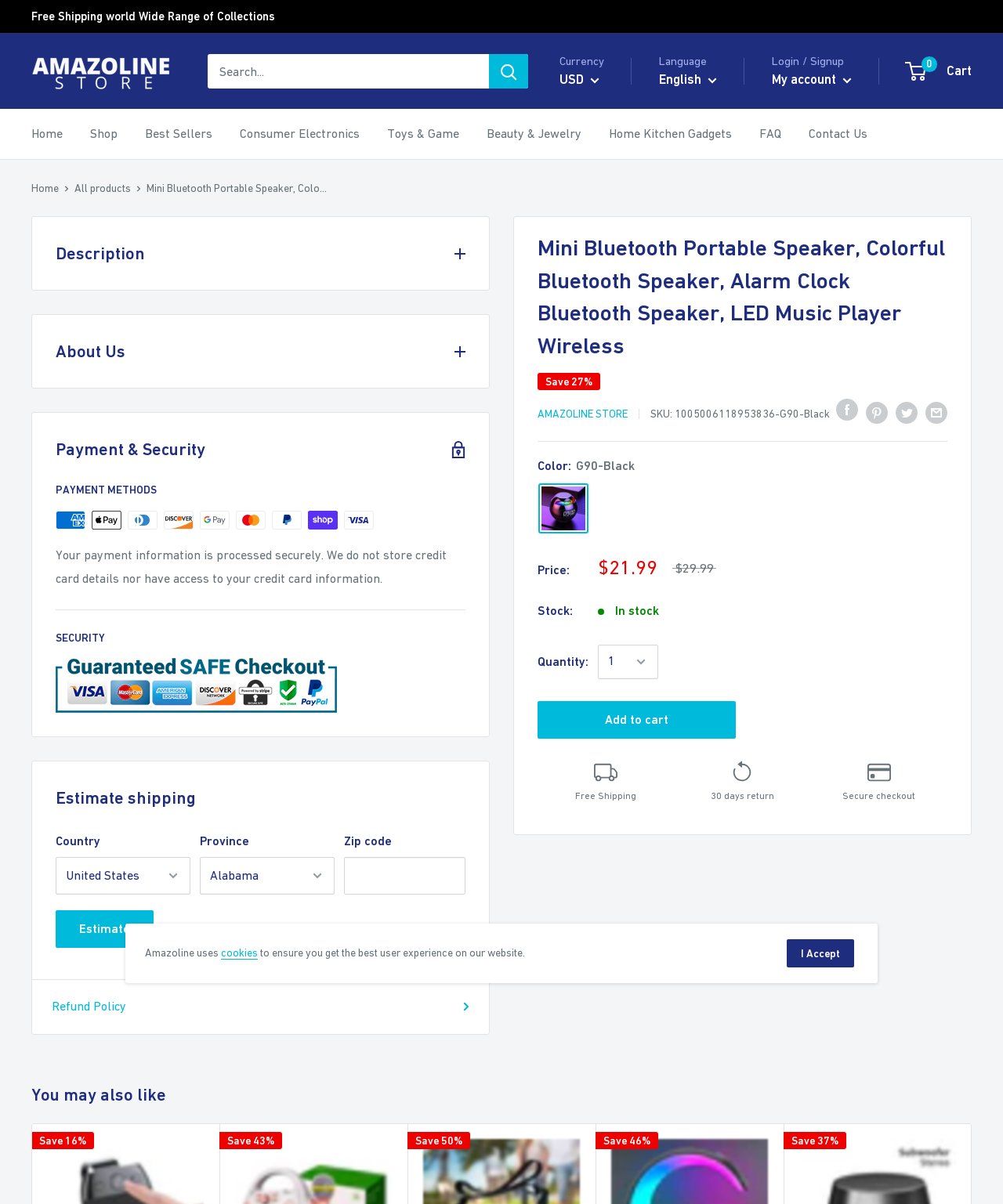Please identify the bounding box coordinates of the element's region that needs to be clicked to fulfill the following instruction: "Add to cart". The bounding box coordinates should consist of four float numbers between 0 and 1, i.e., [left, top, right, bottom].

[0.536, 0.582, 0.733, 0.613]